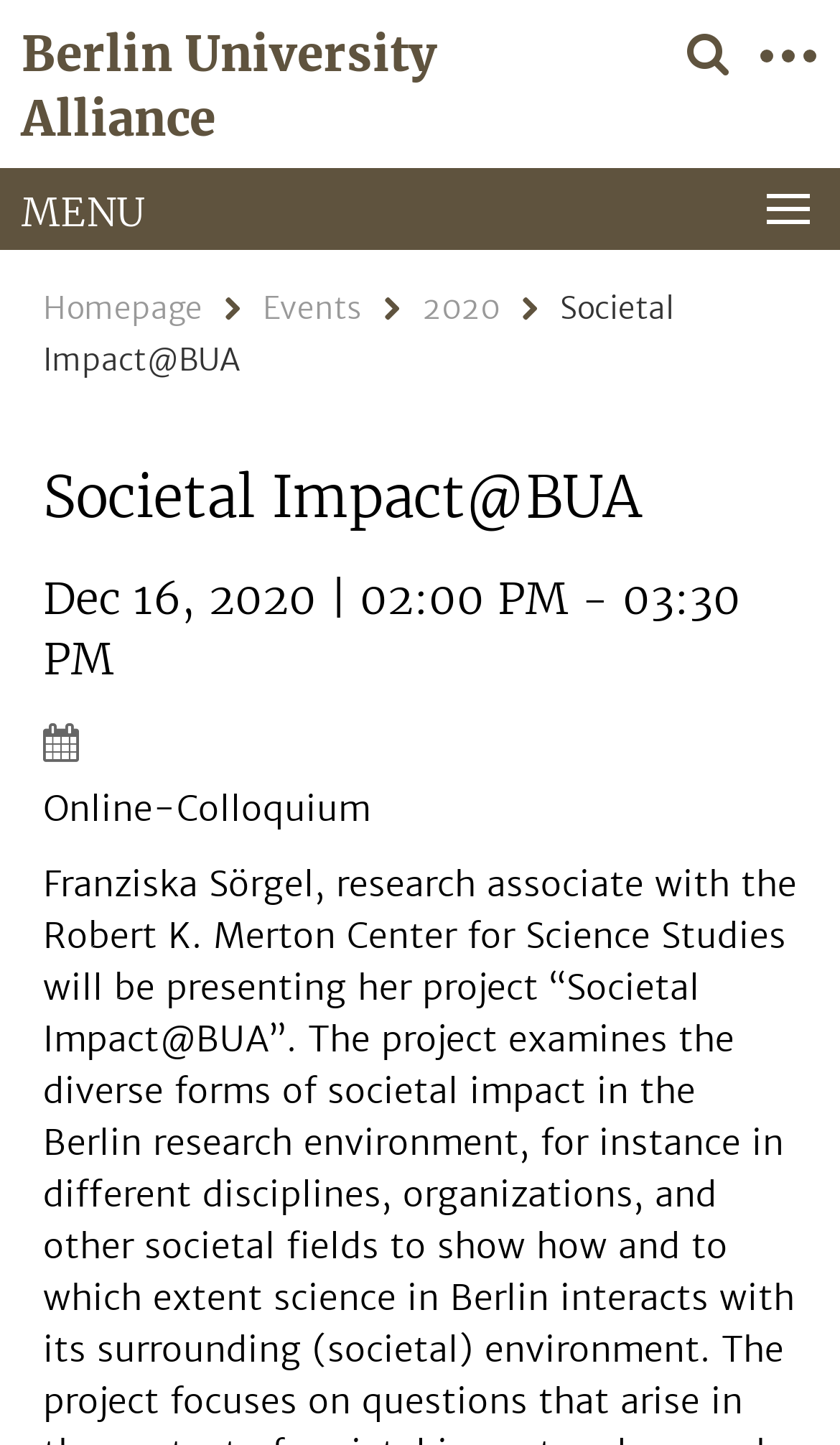What is the title of the event on December 16, 2020?
Answer the question with a single word or phrase by looking at the picture.

Online-Colloquium